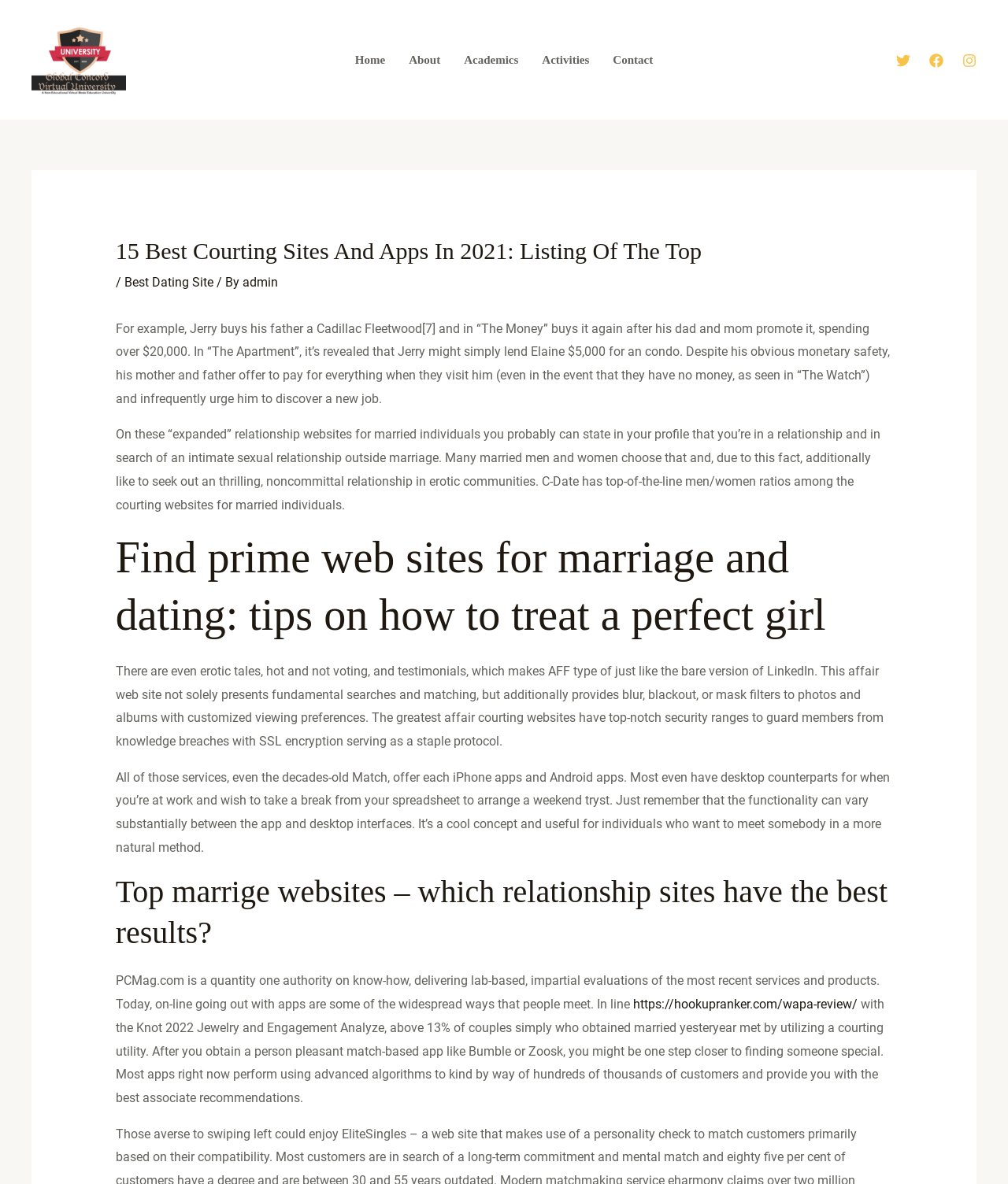Generate the text content of the main heading of the webpage.

15 Best Courting Sites And Apps In 2021: Listing Of The Top